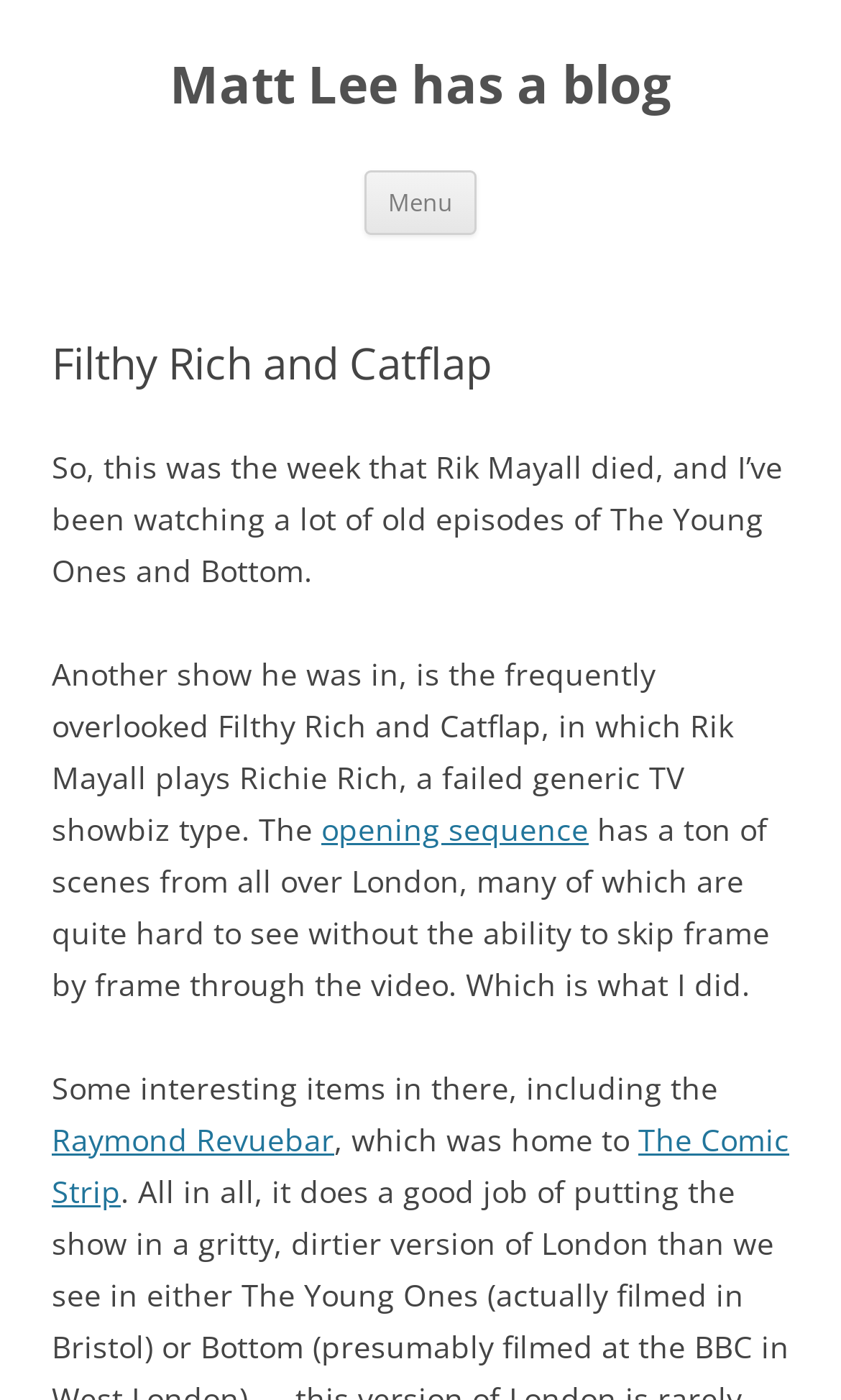From the webpage screenshot, identify the region described by The Comic Strip. Provide the bounding box coordinates as (top-left x, top-left y, bottom-right x, bottom-right y), with each value being a floating point number between 0 and 1.

[0.062, 0.799, 0.938, 0.865]